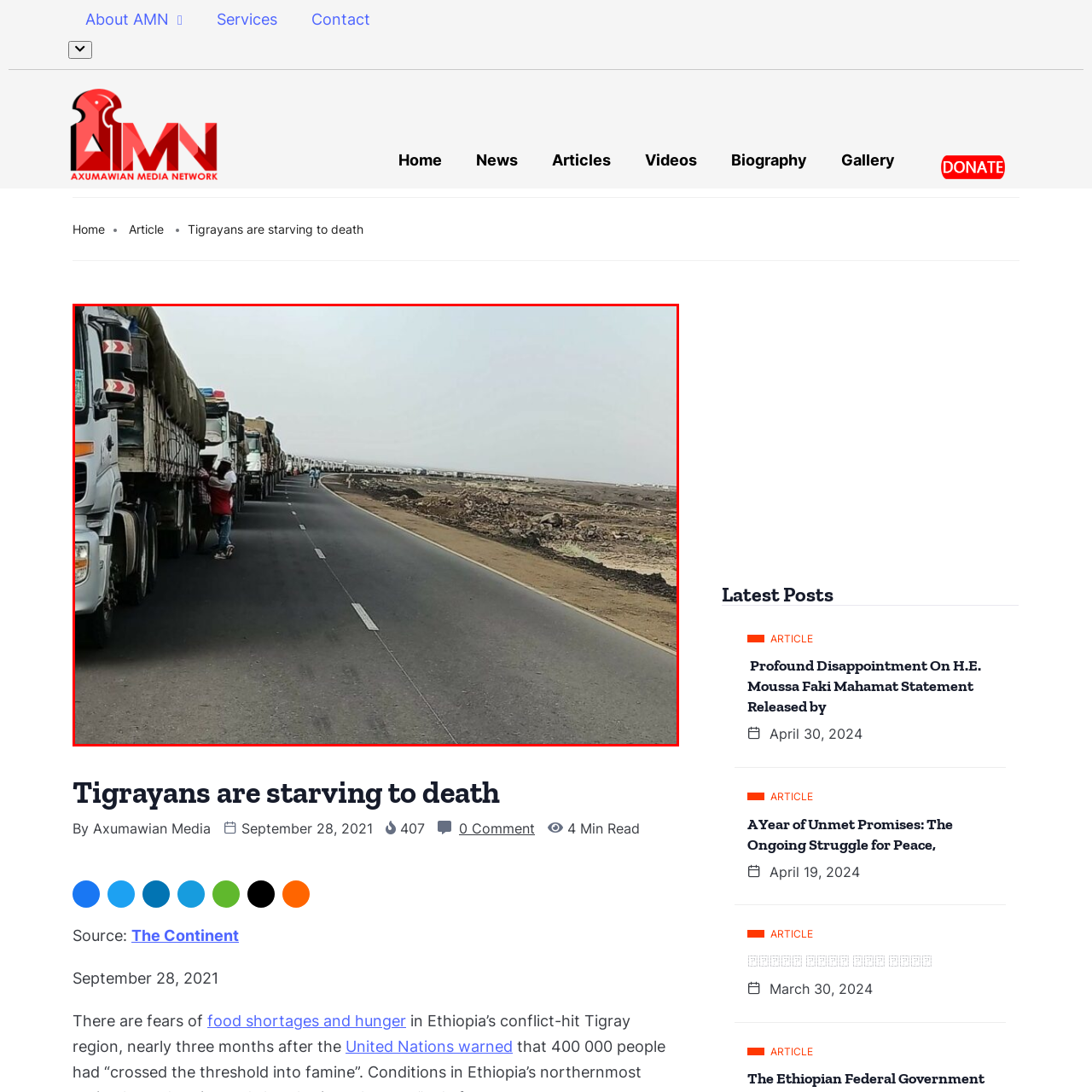Thoroughly describe the content of the image found within the red border.

The image depicts a long line of trucks parked along a road, highlighting a situation likely related to the humanitarian crisis in the Tigray region of Ethiopia. The trucks, which are laden and seem to be waiting, may be part of an effort to transport aid and supplies to those affected by the ongoing conflict and food shortages in the area. The barren landscape surrounding the road adds to the somber atmosphere, emphasizing the urgency and scale of the situation as humanitarian efforts face logistical challenges amidst the backdrop of hardship that the Tigrayan people are enduring.